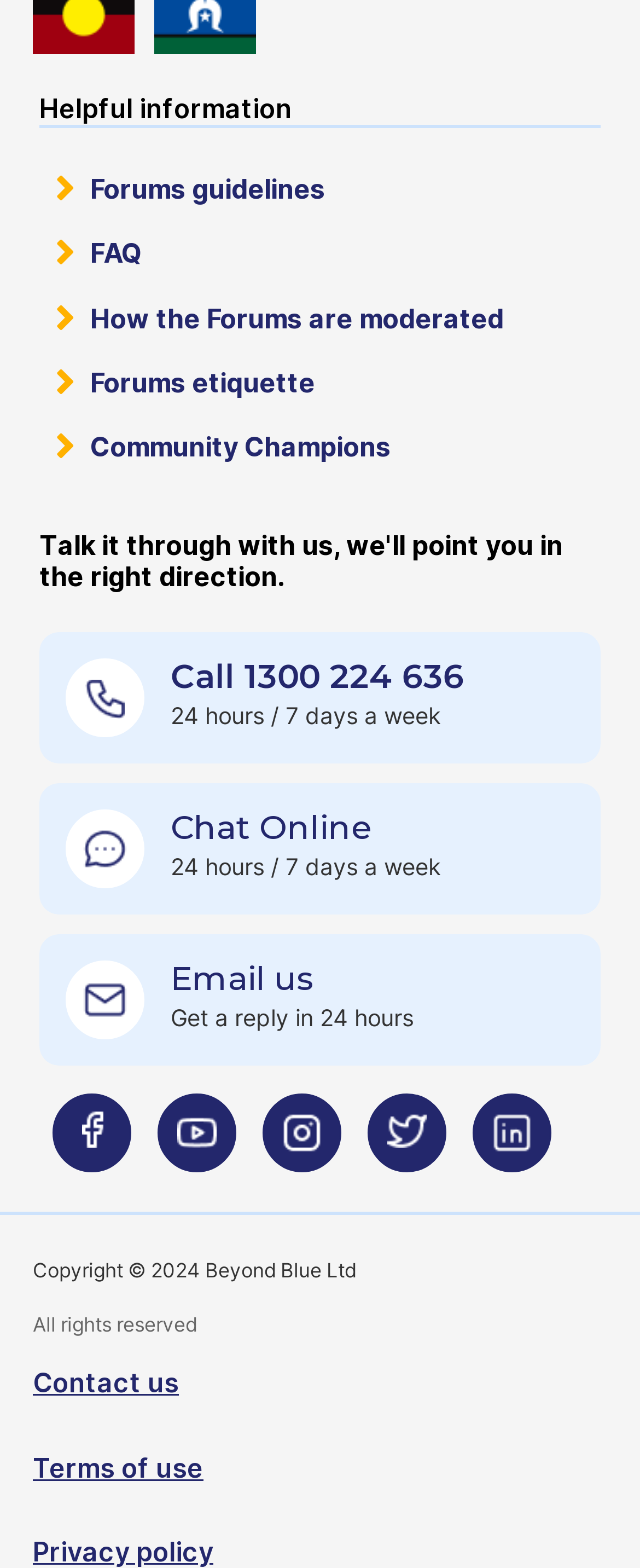Please indicate the bounding box coordinates of the element's region to be clicked to achieve the instruction: "Read the forums guidelines". Provide the coordinates as four float numbers between 0 and 1, i.e., [left, top, right, bottom].

[0.062, 0.11, 0.508, 0.131]